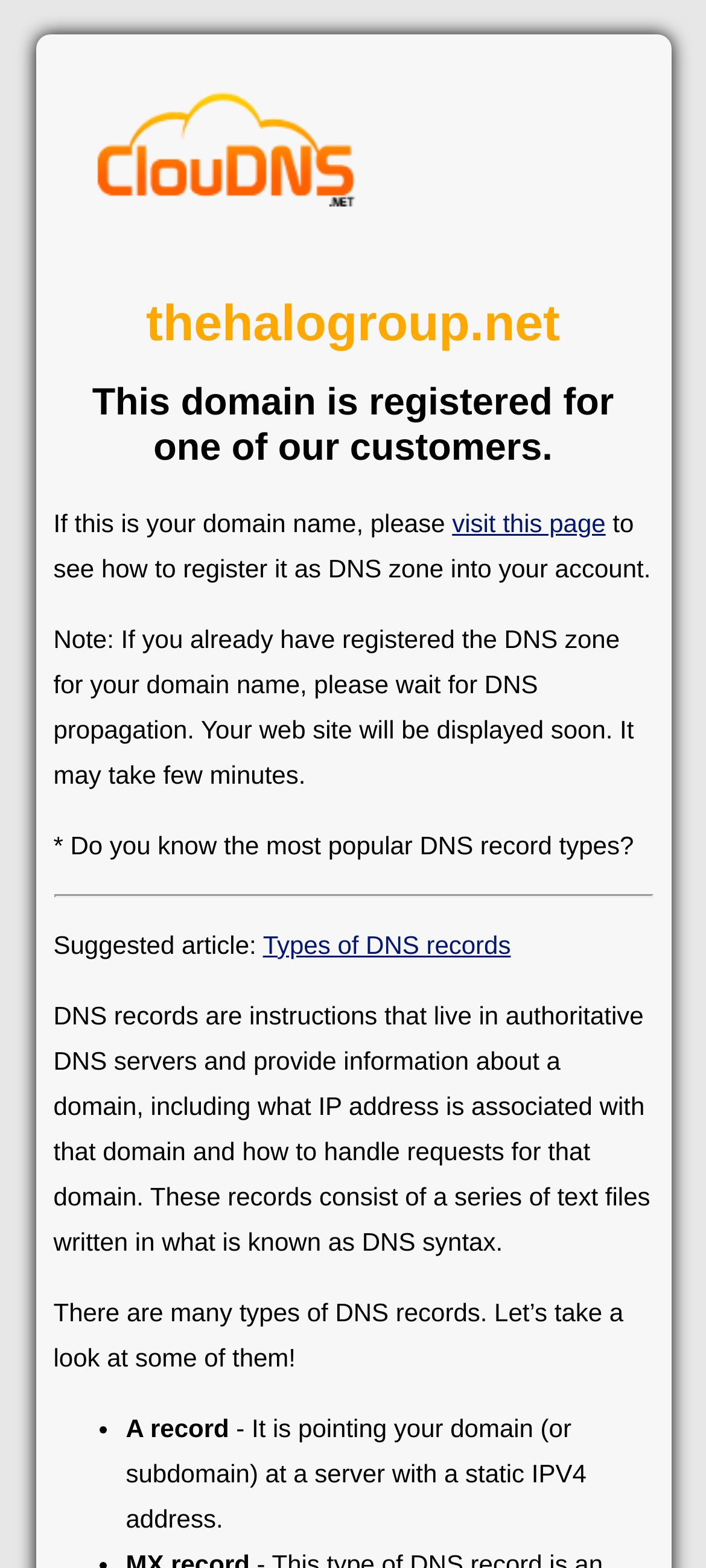Using the provided element description "parent_node: thehalogroup.net title="Cloud DNS"", determine the bounding box coordinates of the UI element.

[0.127, 0.057, 0.512, 0.147]